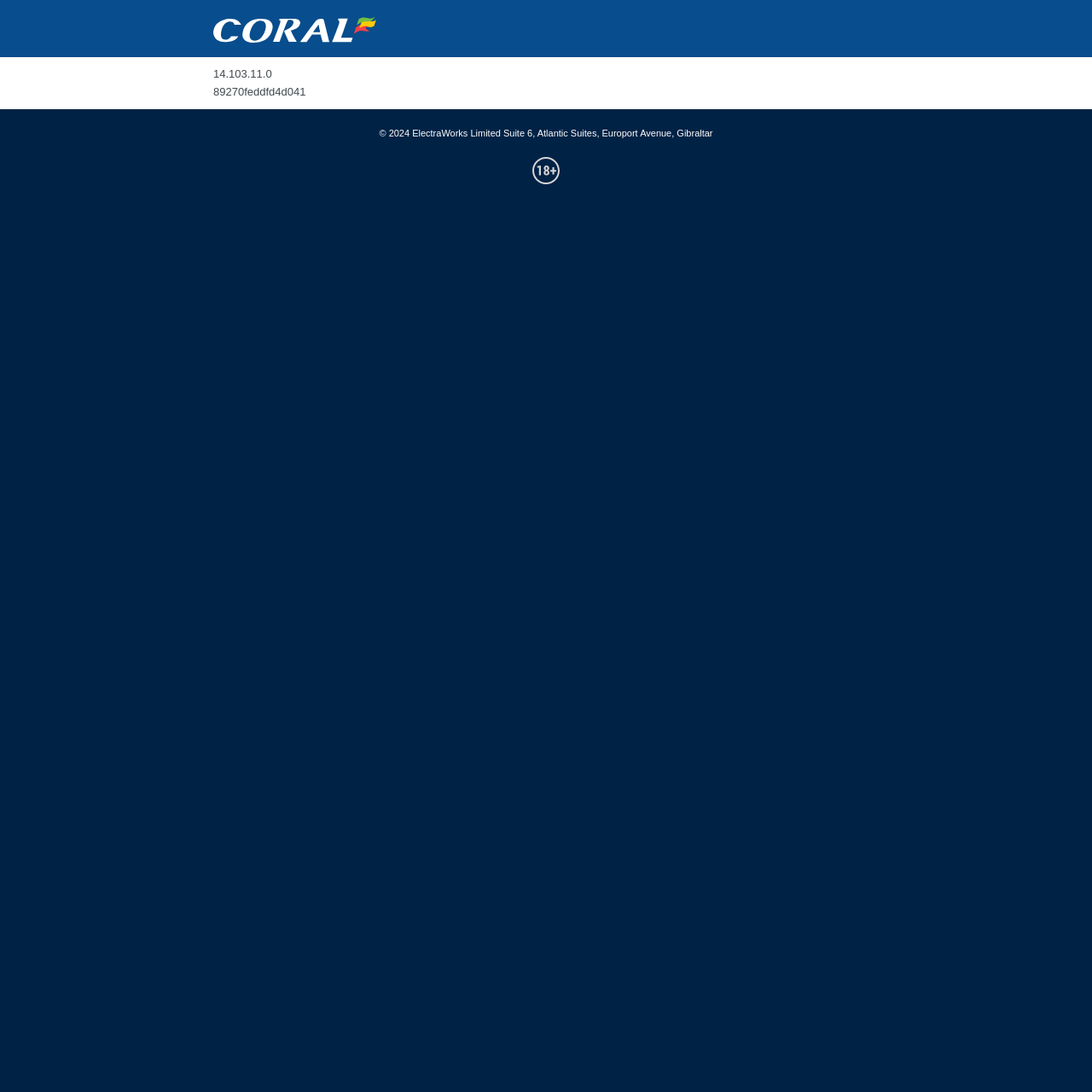Look at the image and answer the question in detail:
What is the format of the text '14.103.11.0'?

The text '14.103.11.0' is located in the main section of the webpage and appears to be an IP address, which is a common format used to identify devices on a network.